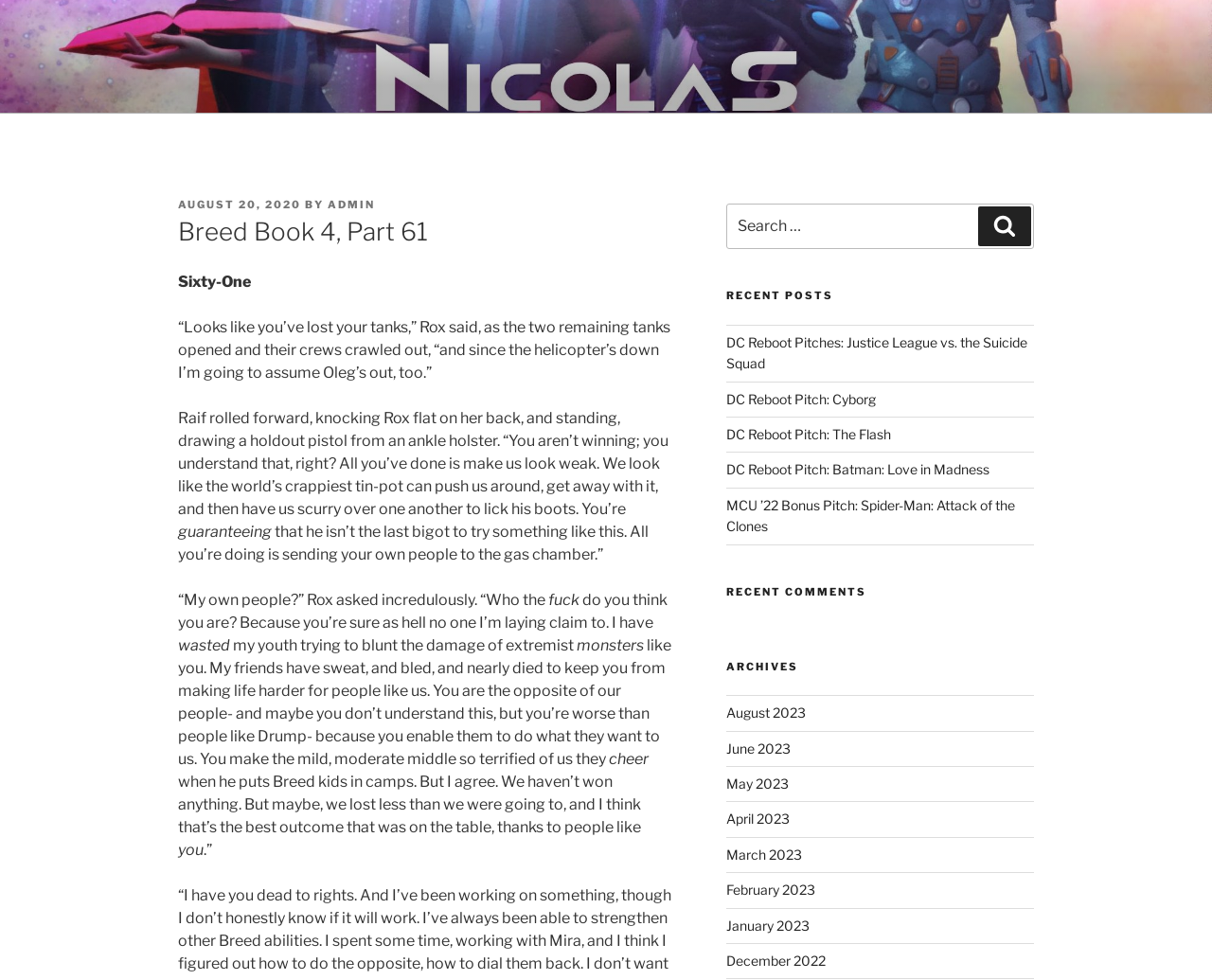What is the title of this post?
Please use the image to provide a one-word or short phrase answer.

Breed Book 4, Part 61